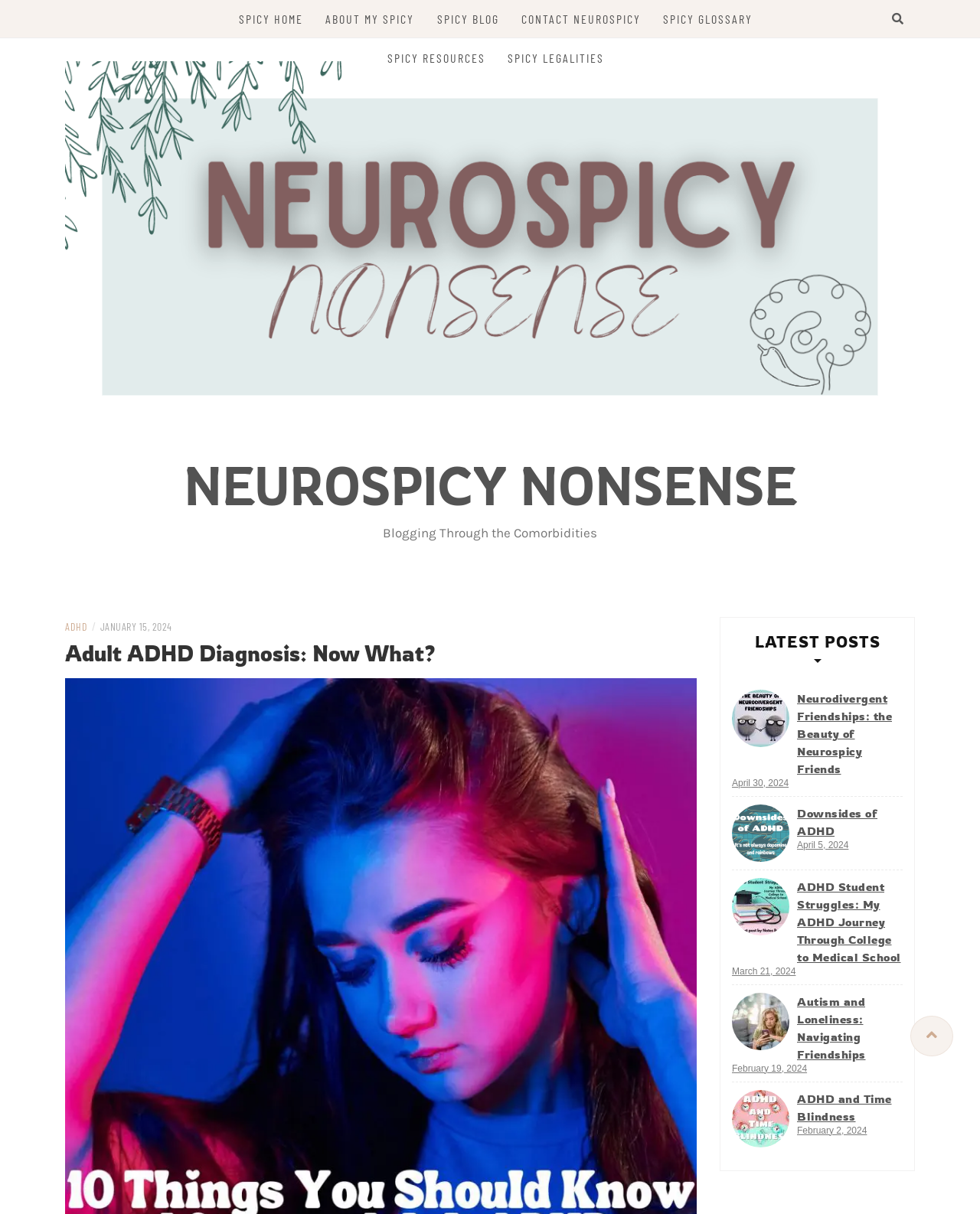Reply to the question below using a single word or brief phrase:
What is the title of the first blog post?

Neurodivergent Friendships